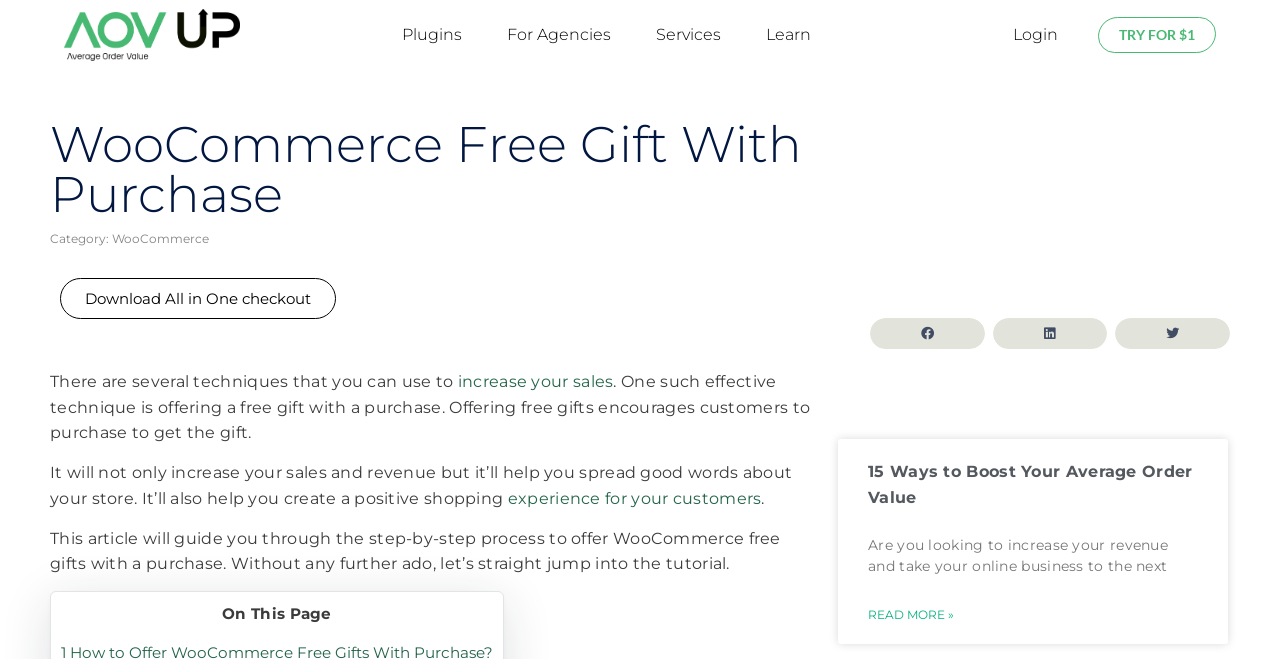Please identify the bounding box coordinates of the element that needs to be clicked to perform the following instruction: "Click on the Plugins link".

[0.298, 0.018, 0.377, 0.088]